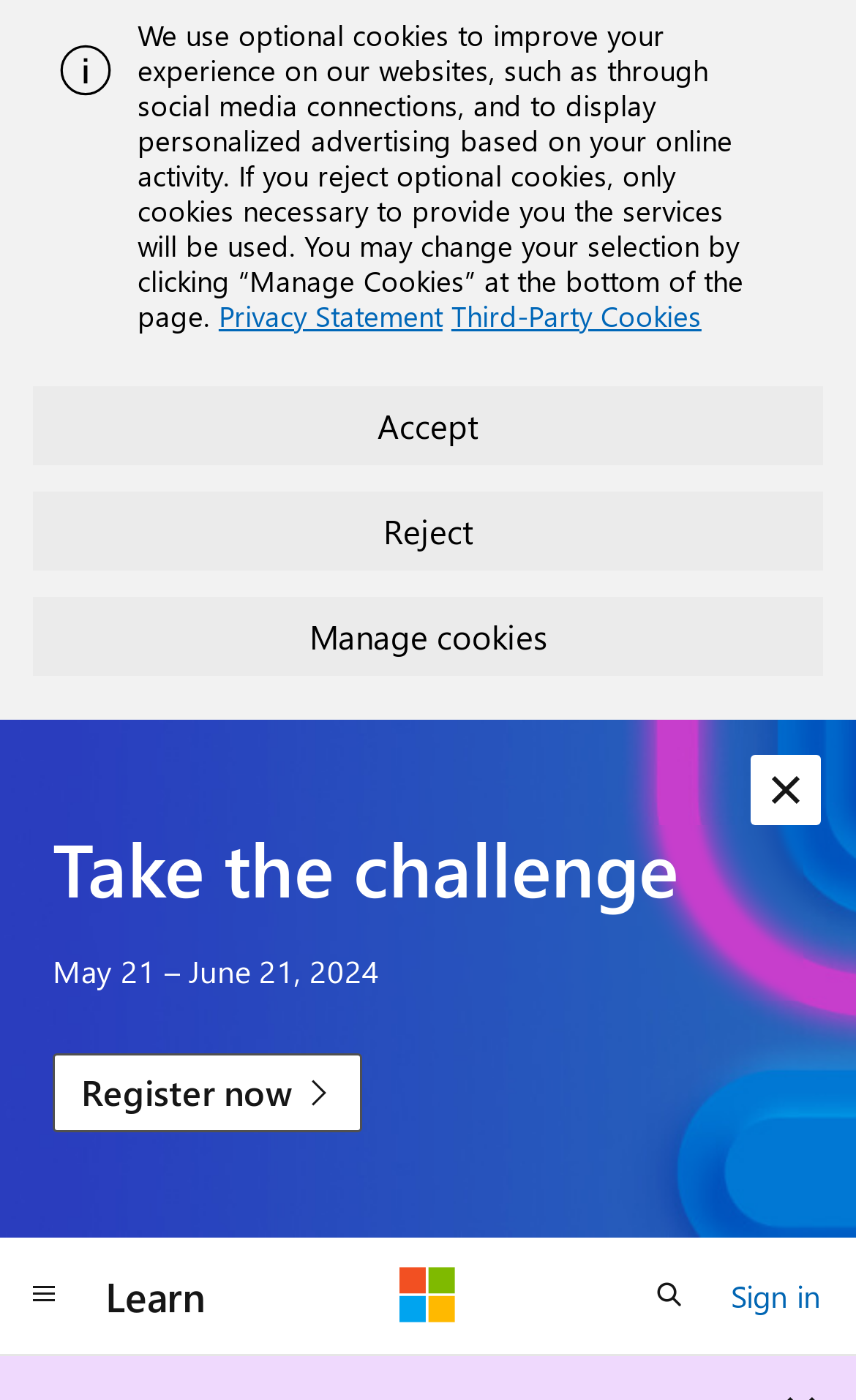Please identify the bounding box coordinates of the element I should click to complete this instruction: 'Sign in'. The coordinates should be given as four float numbers between 0 and 1, like this: [left, top, right, bottom].

[0.854, 0.905, 0.959, 0.945]